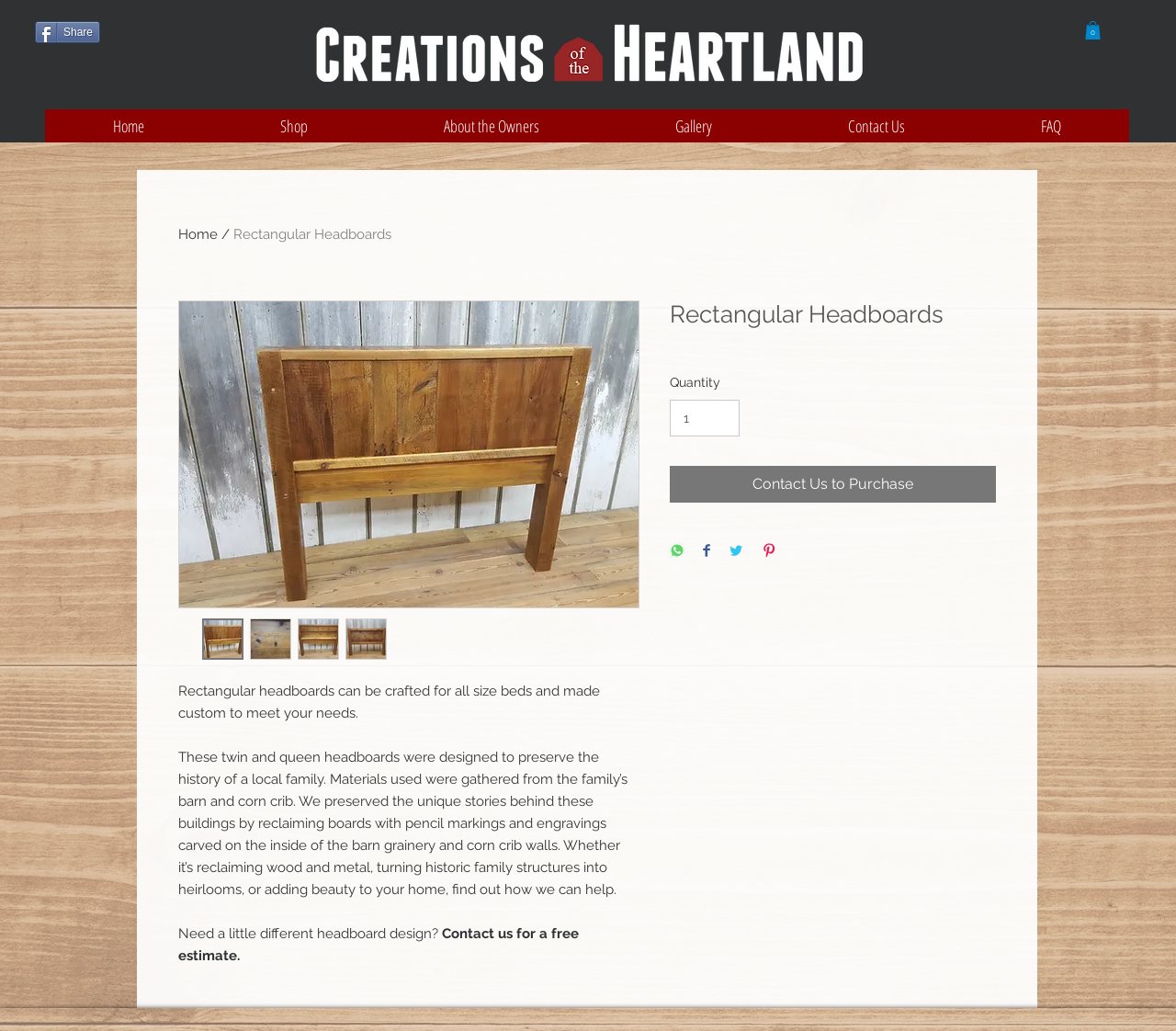Please provide the bounding box coordinates for the element that needs to be clicked to perform the instruction: "Go to the 'Shop' page". The coordinates must consist of four float numbers between 0 and 1, formatted as [left, top, right, bottom].

[0.18, 0.106, 0.32, 0.138]